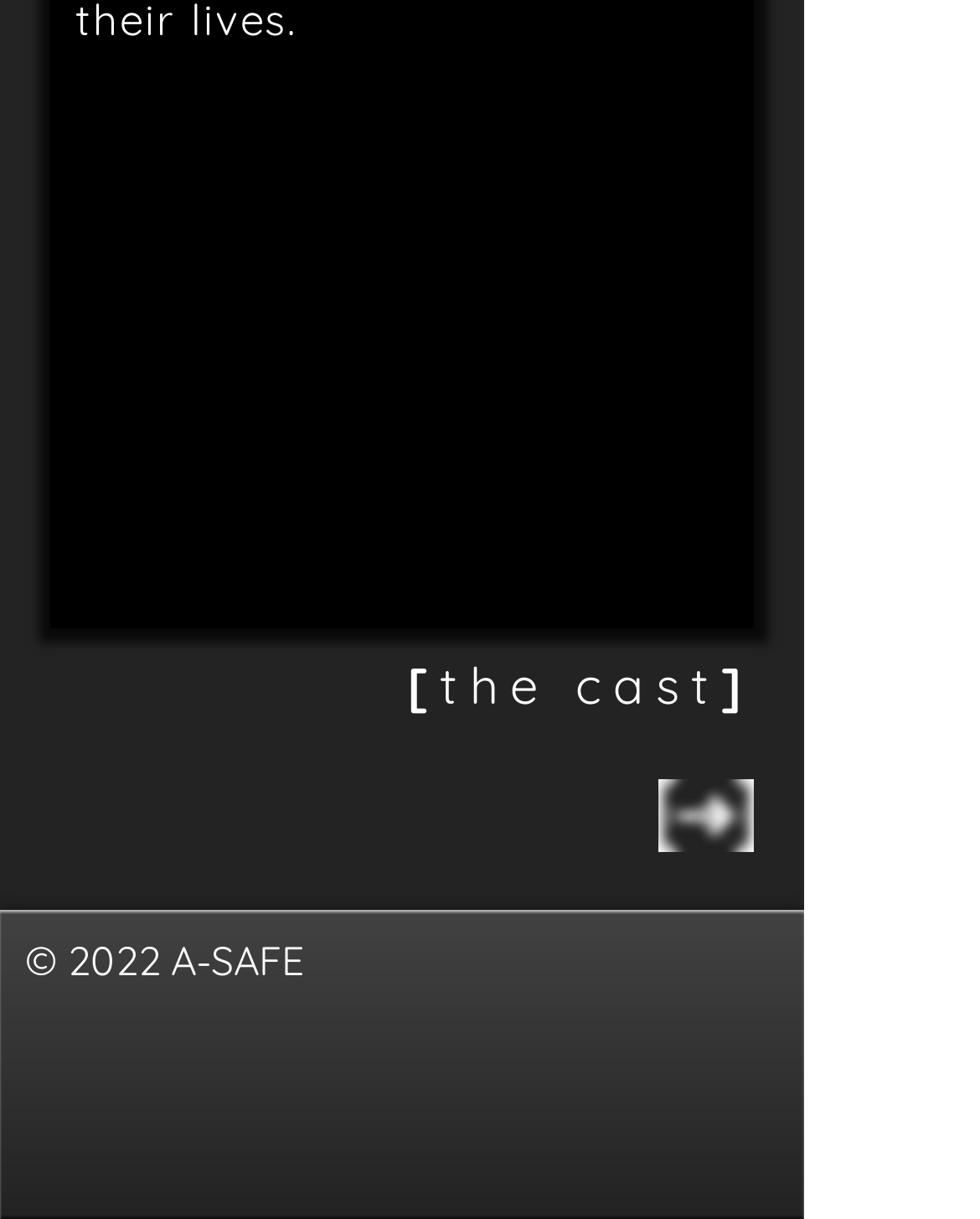Identify the bounding box for the UI element that is described as follows: "aria-label="Instagram"".

[0.026, 0.891, 0.115, 0.963]